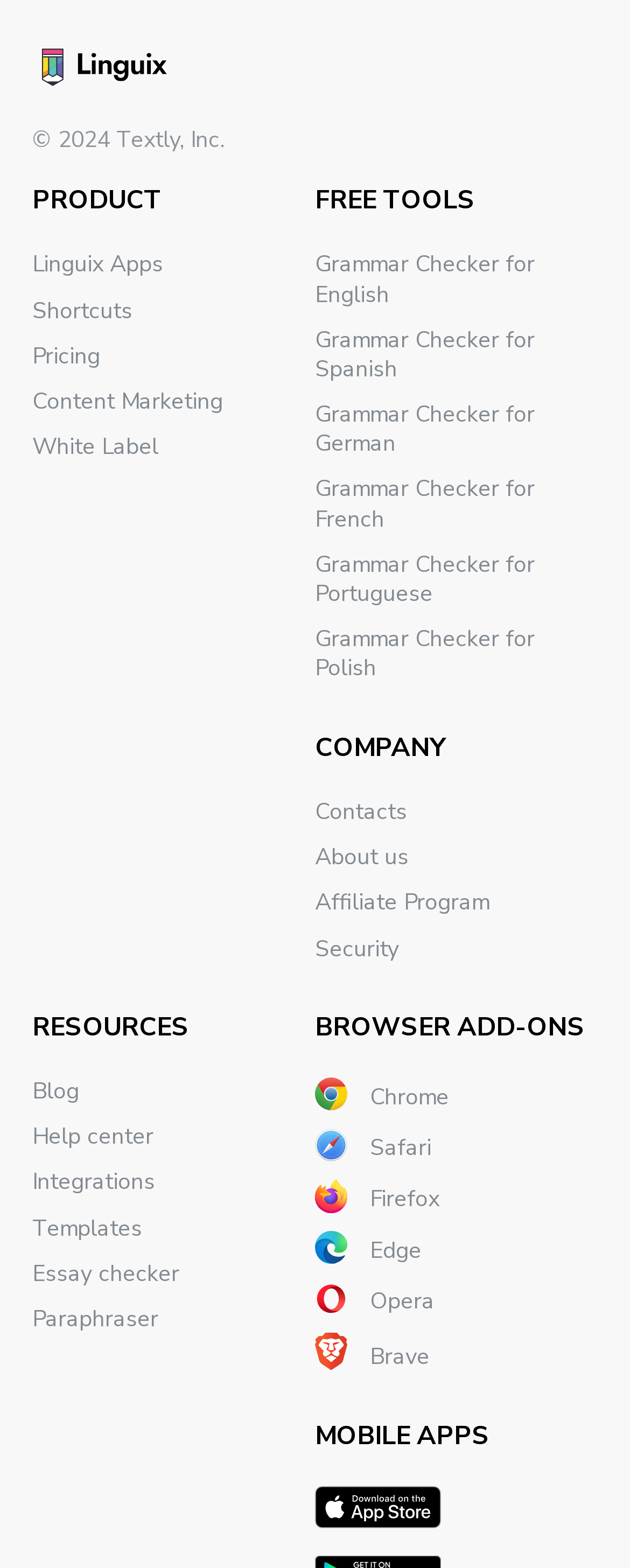Please identify the bounding box coordinates of the element that needs to be clicked to perform the following instruction: "Click the Linguix logo".

[0.051, 0.041, 0.267, 0.06]